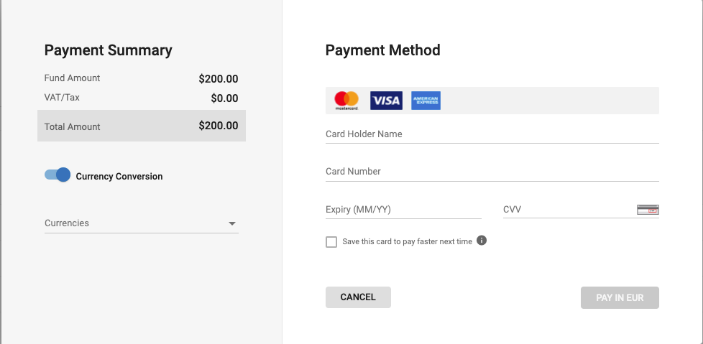What is the purpose of the 'Save this card' option?
Using the image as a reference, give a one-word or short phrase answer.

To pay faster next time